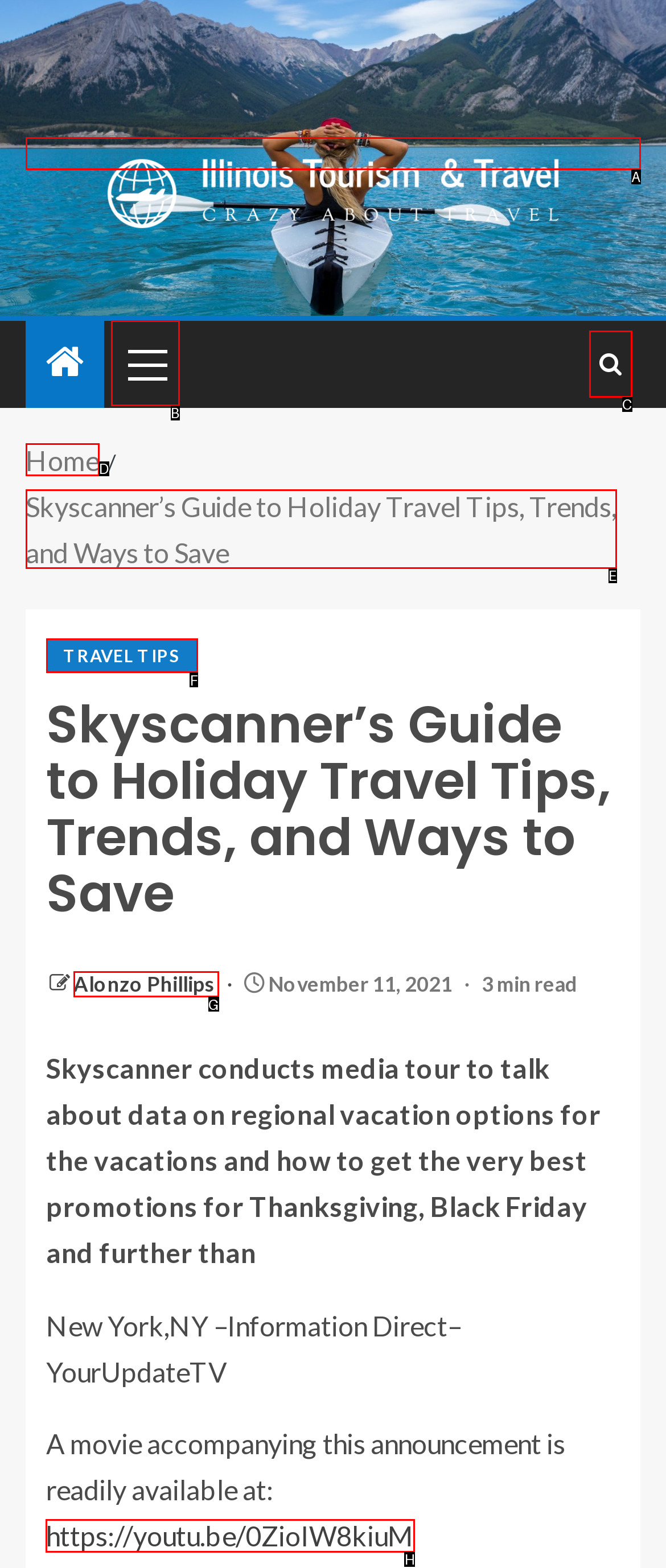Identify the HTML element to select in order to accomplish the following task: Watch the video at https://youtu.be/0ZioIW8kiuM
Reply with the letter of the chosen option from the given choices directly.

H